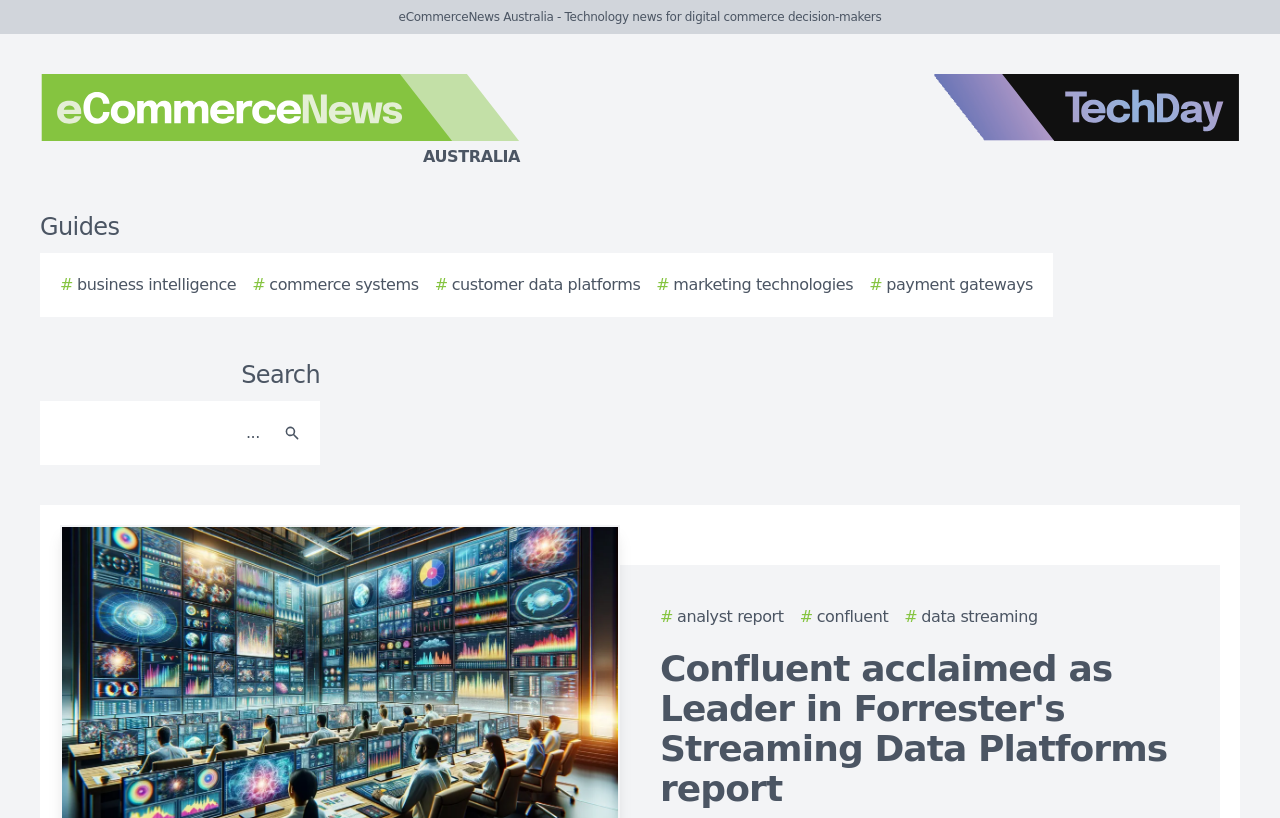Find the bounding box coordinates for the area that should be clicked to accomplish the instruction: "Read the analyst report".

[0.516, 0.74, 0.612, 0.769]